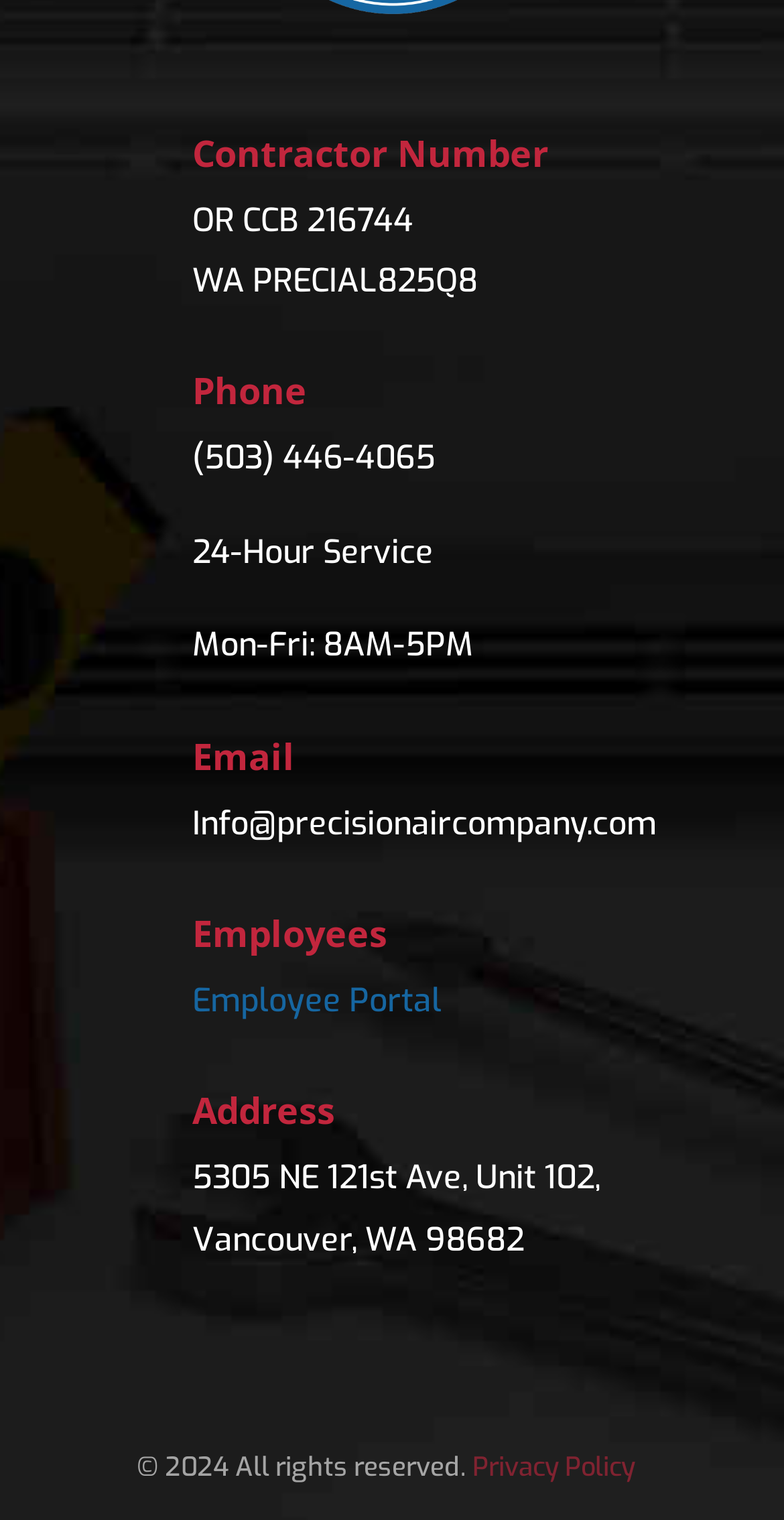Identify the bounding box coordinates for the UI element described as follows: "Employee Portal". Ensure the coordinates are four float numbers between 0 and 1, formatted as [left, top, right, bottom].

[0.246, 0.644, 0.563, 0.672]